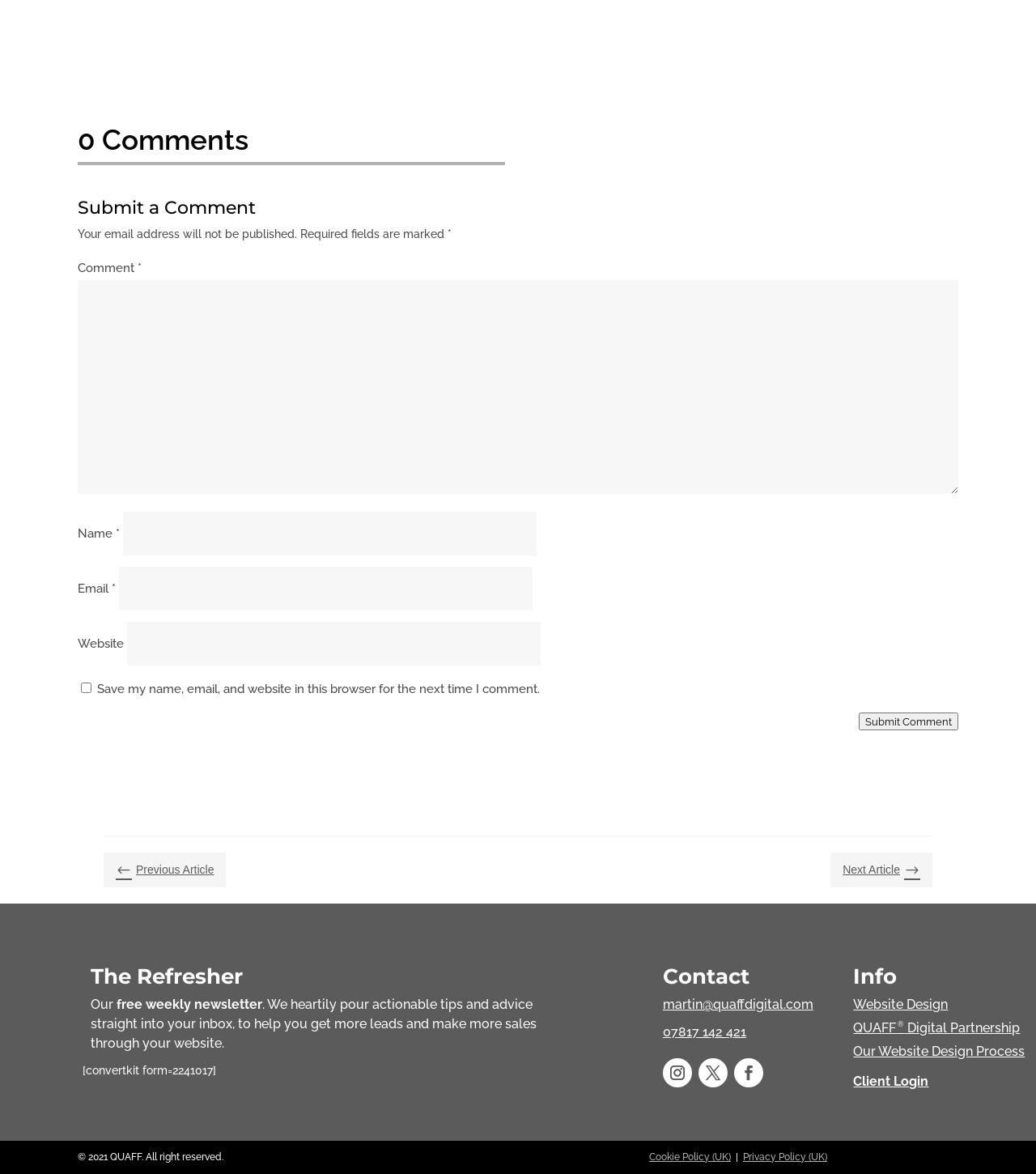Identify the bounding box for the UI element described as: "parent_node: Comment * name="comment"". Ensure the coordinates are four float numbers between 0 and 1, formatted as [left, top, right, bottom].

[0.075, 0.239, 0.925, 0.421]